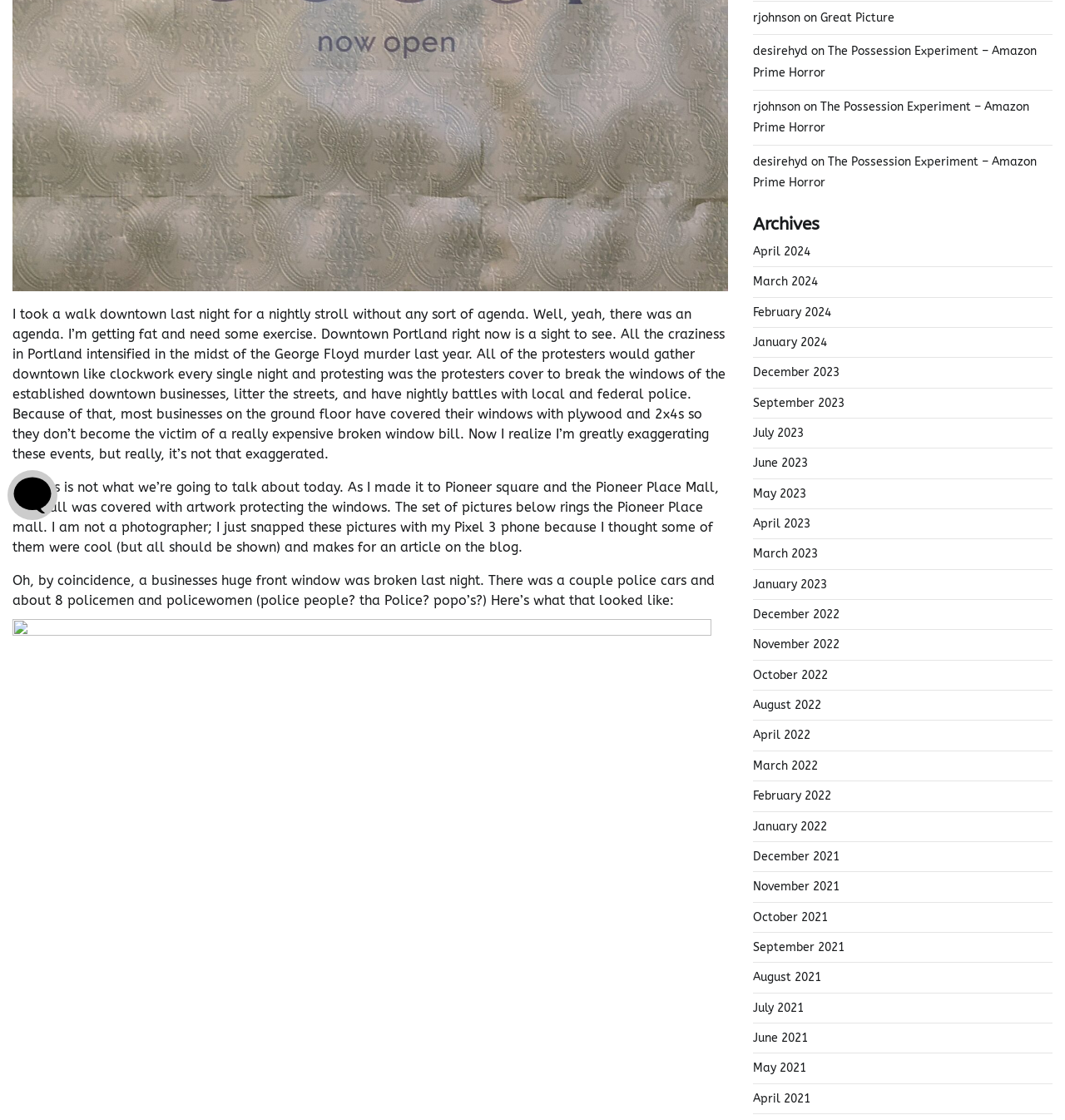Given the webpage screenshot, identify the bounding box of the UI element that matches this description: "January 2022".

[0.707, 0.731, 0.777, 0.744]